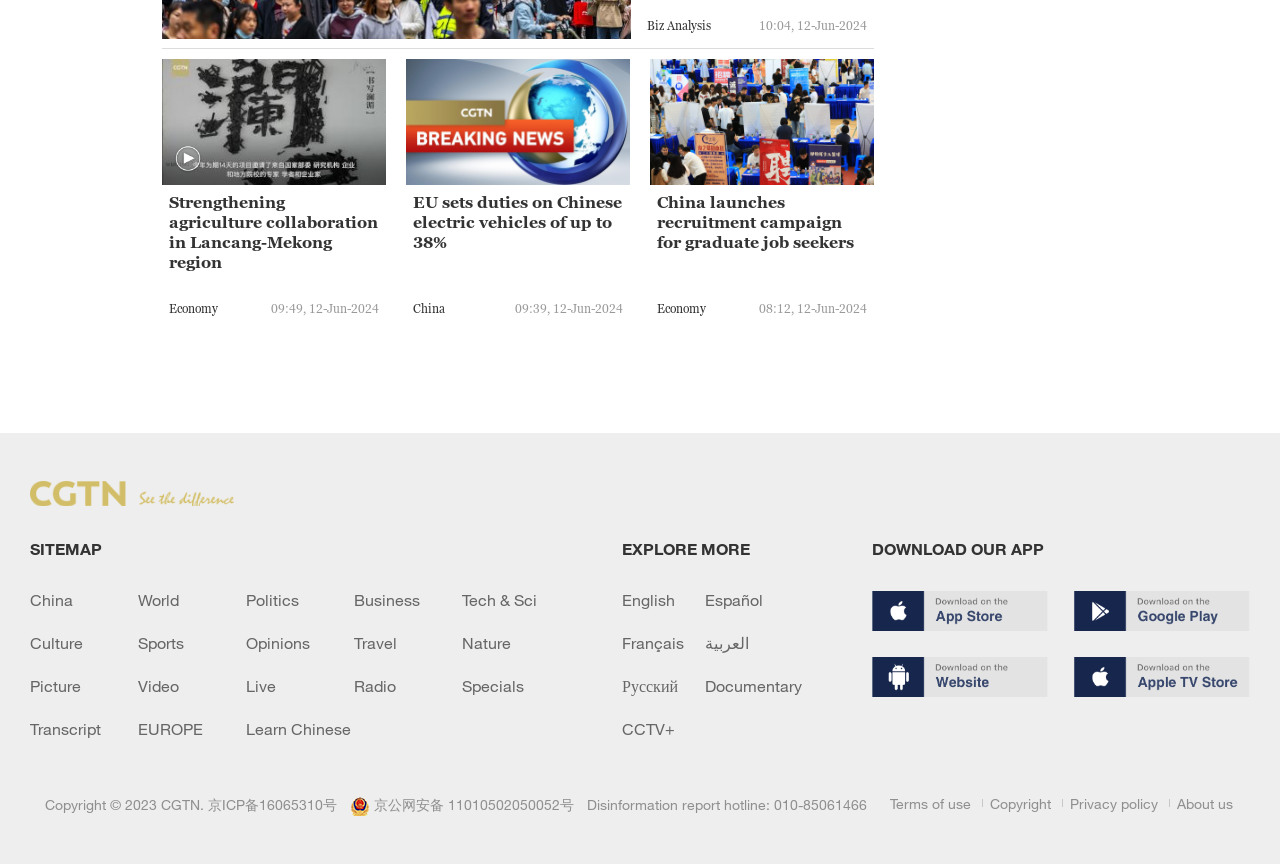Provide a short, one-word or phrase answer to the question below:
What is the name of the organization that owns the copyright of the webpage?

CGTN